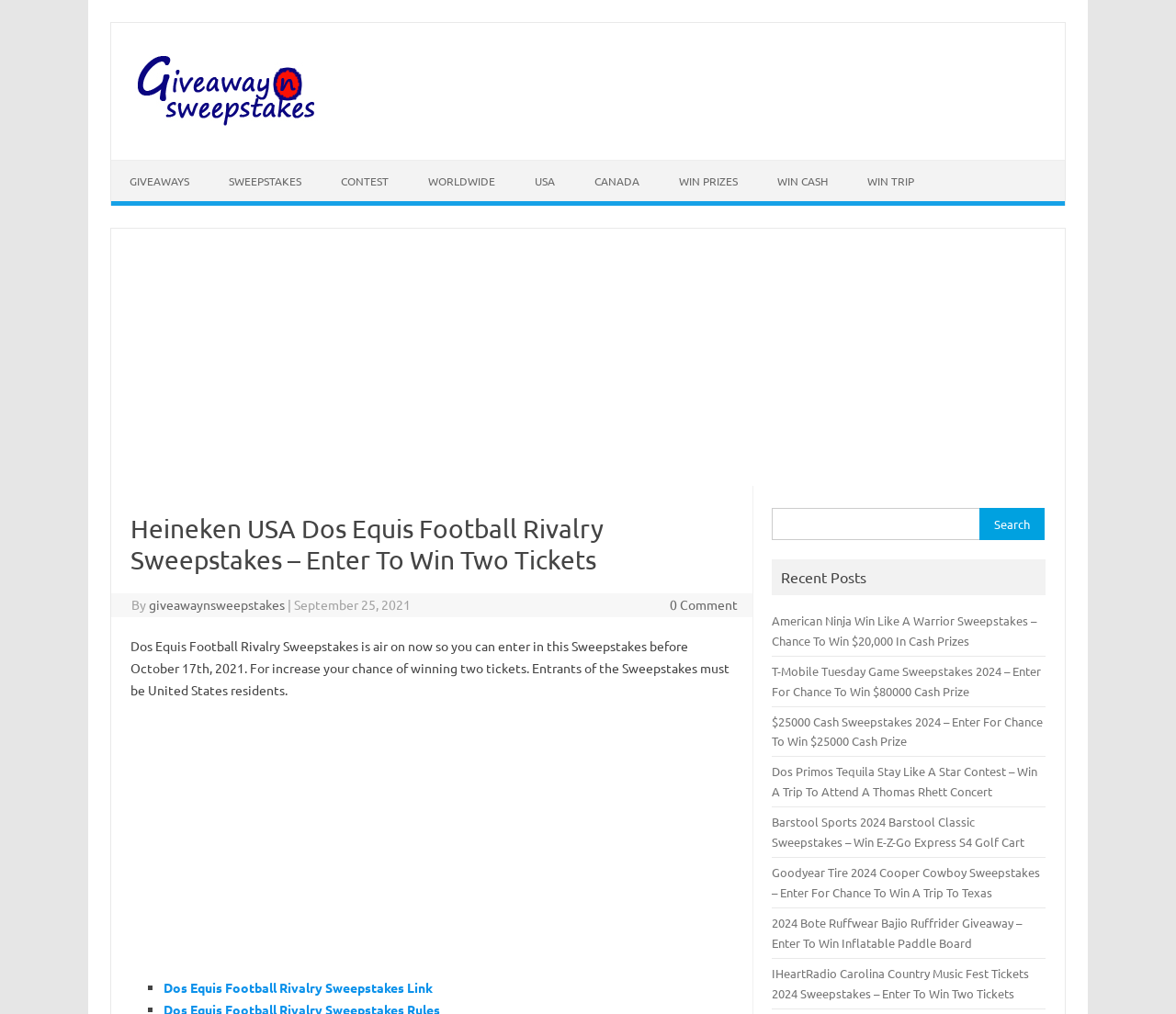Please locate and retrieve the main header text of the webpage.

Heineken USA Dos Equis Football Rivalry Sweepstakes – Enter To Win Two Tickets